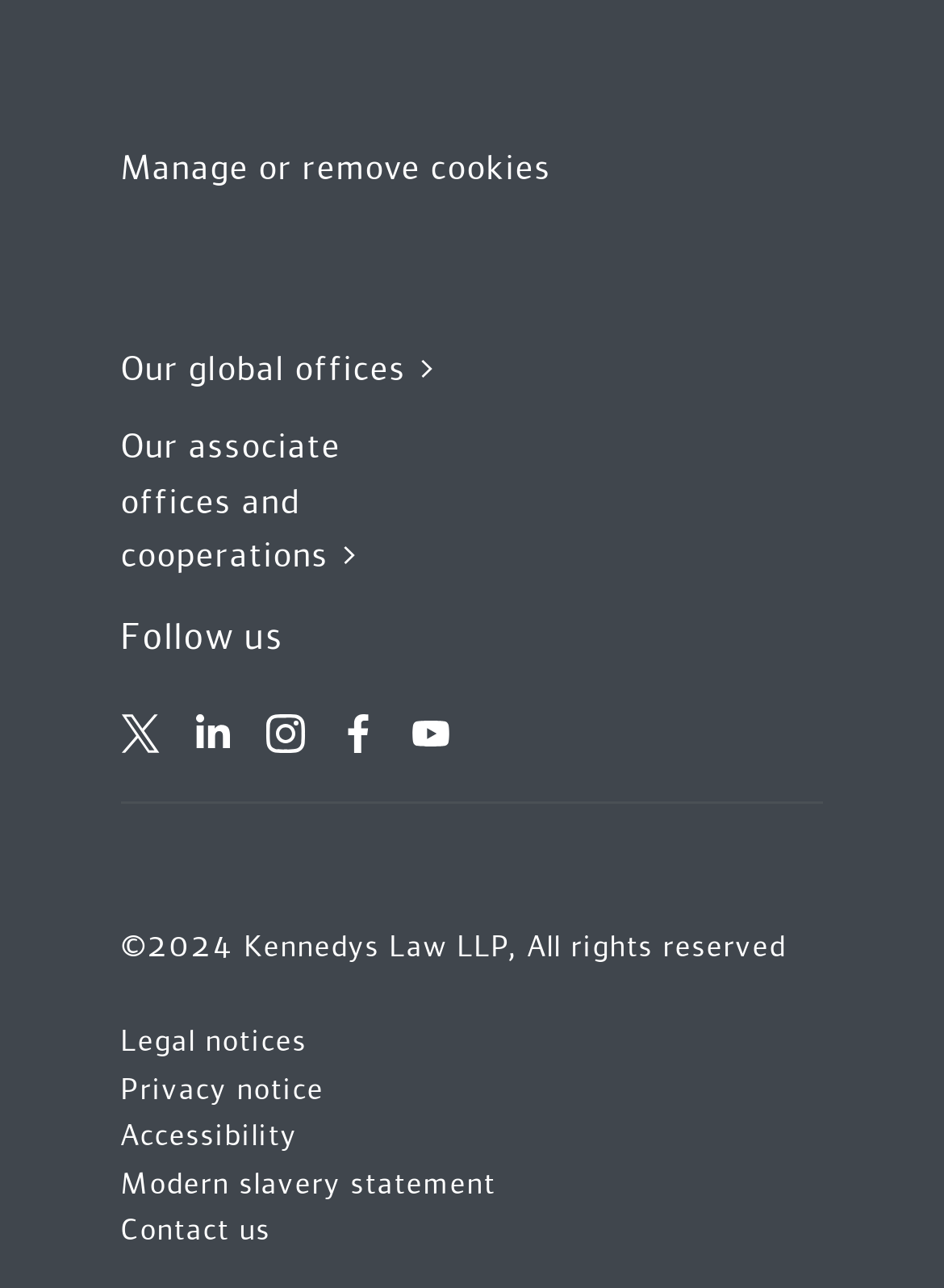Given the element description, predict the bounding box coordinates in the format (top-left x, top-left y, bottom-right x, bottom-right y). Make sure all values are between 0 and 1. Here is the element description: alt="Lubbock Adventist Church"

None